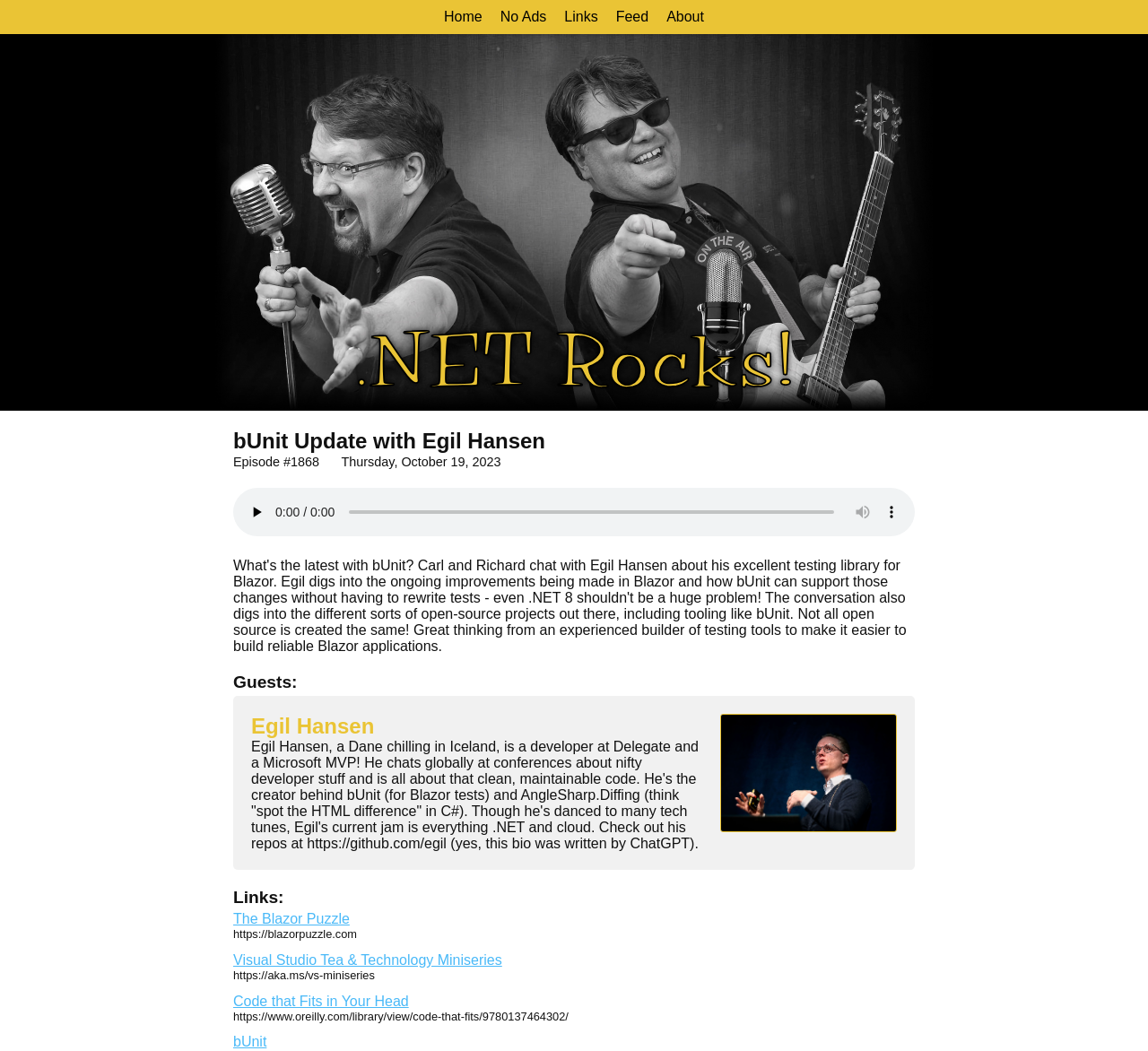Locate the bounding box of the user interface element based on this description: "The Blazor Puzzle".

[0.203, 0.867, 0.305, 0.881]